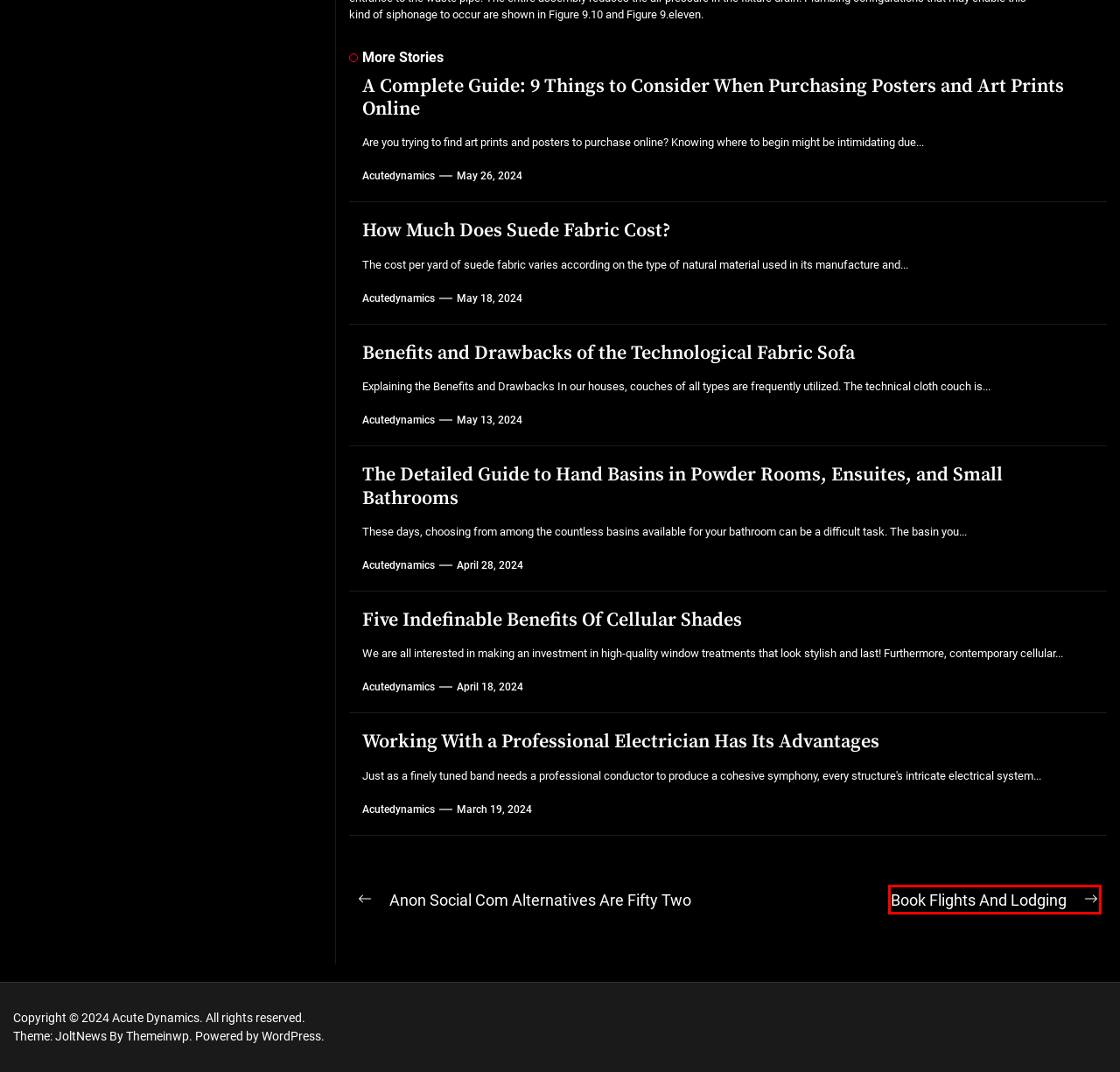Observe the screenshot of a webpage with a red bounding box around an element. Identify the webpage description that best fits the new page after the element inside the bounding box is clicked. The candidates are:
A. April 28, 2024 – Acute Dynamics
B. May 18, 2024 – Acute Dynamics
C. May 13, 2024 – Acute Dynamics
D. May 26, 2024 – Acute Dynamics
E. April 18, 2024 – Acute Dynamics
F. Book Flights And Lodging – Acute Dynamics
G. March 19, 2024 – Acute Dynamics
H. Blog Tool, Publishing Platform, and CMS – WordPress.org

F